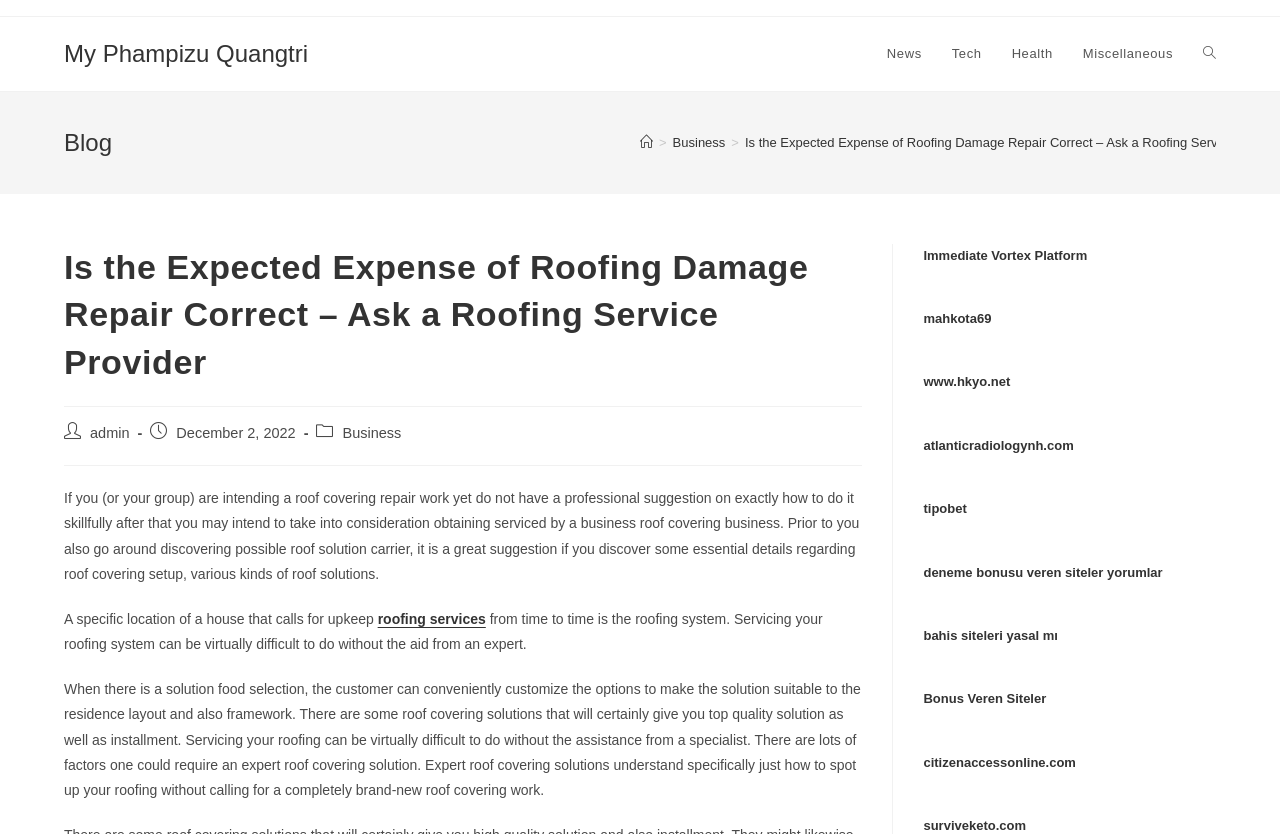Please find the bounding box coordinates of the element's region to be clicked to carry out this instruction: "Click on the 'roofing services' link".

[0.295, 0.732, 0.38, 0.752]